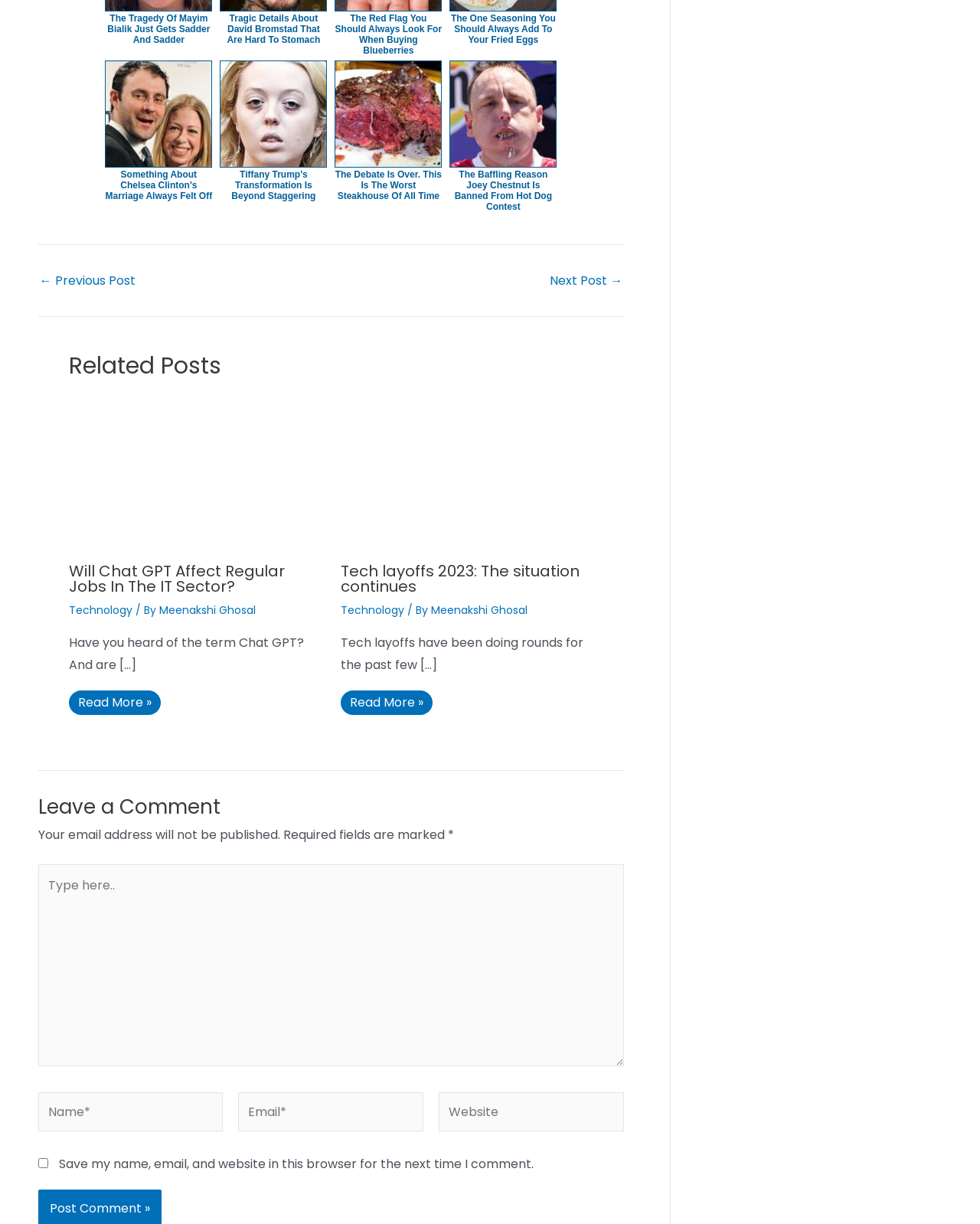Show the bounding box coordinates of the element that should be clicked to complete the task: "Contact us".

None